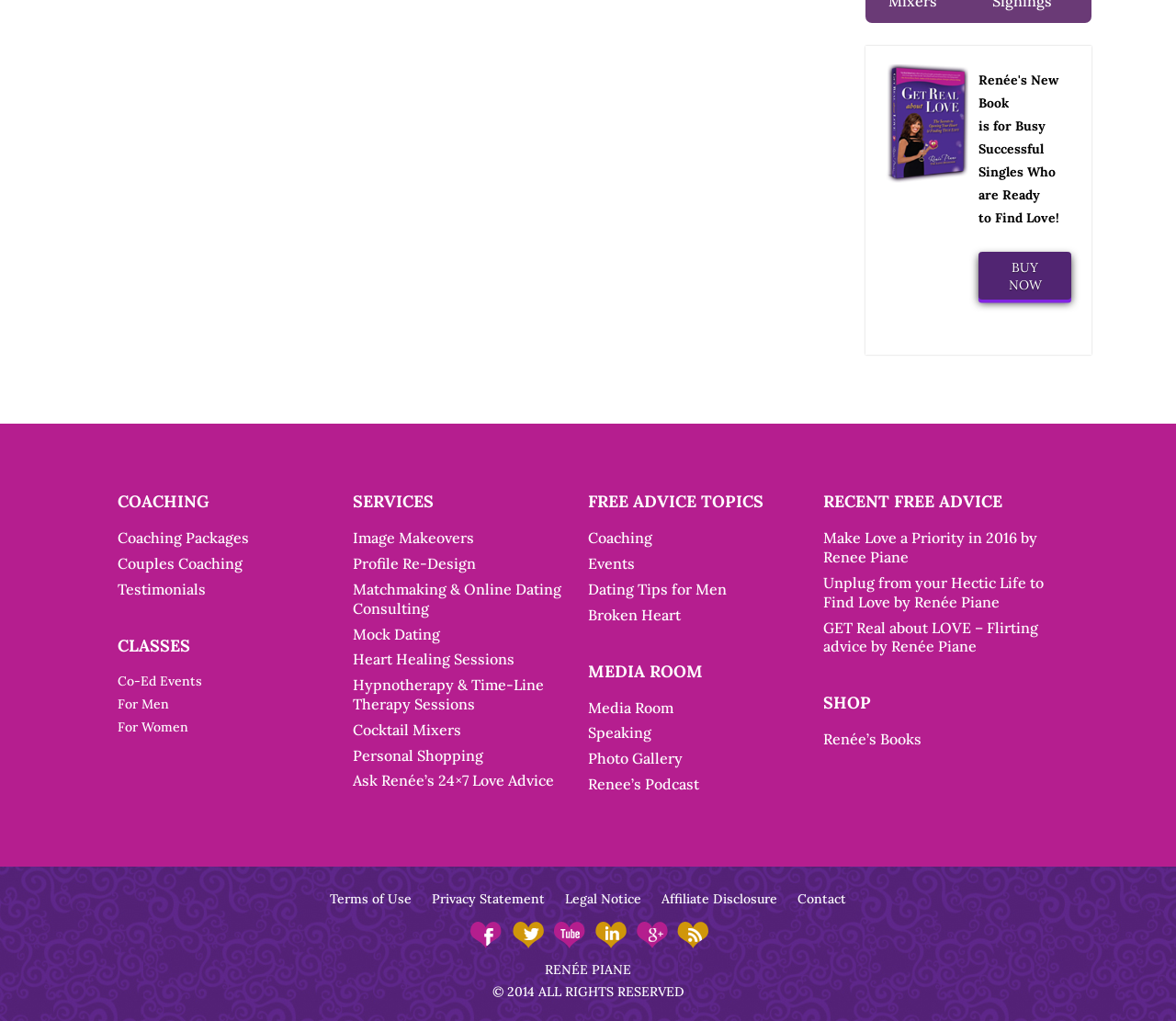Predict the bounding box coordinates of the area that should be clicked to accomplish the following instruction: "Explore Coaching Packages". The bounding box coordinates should consist of four float numbers between 0 and 1, i.e., [left, top, right, bottom].

[0.1, 0.518, 0.212, 0.538]